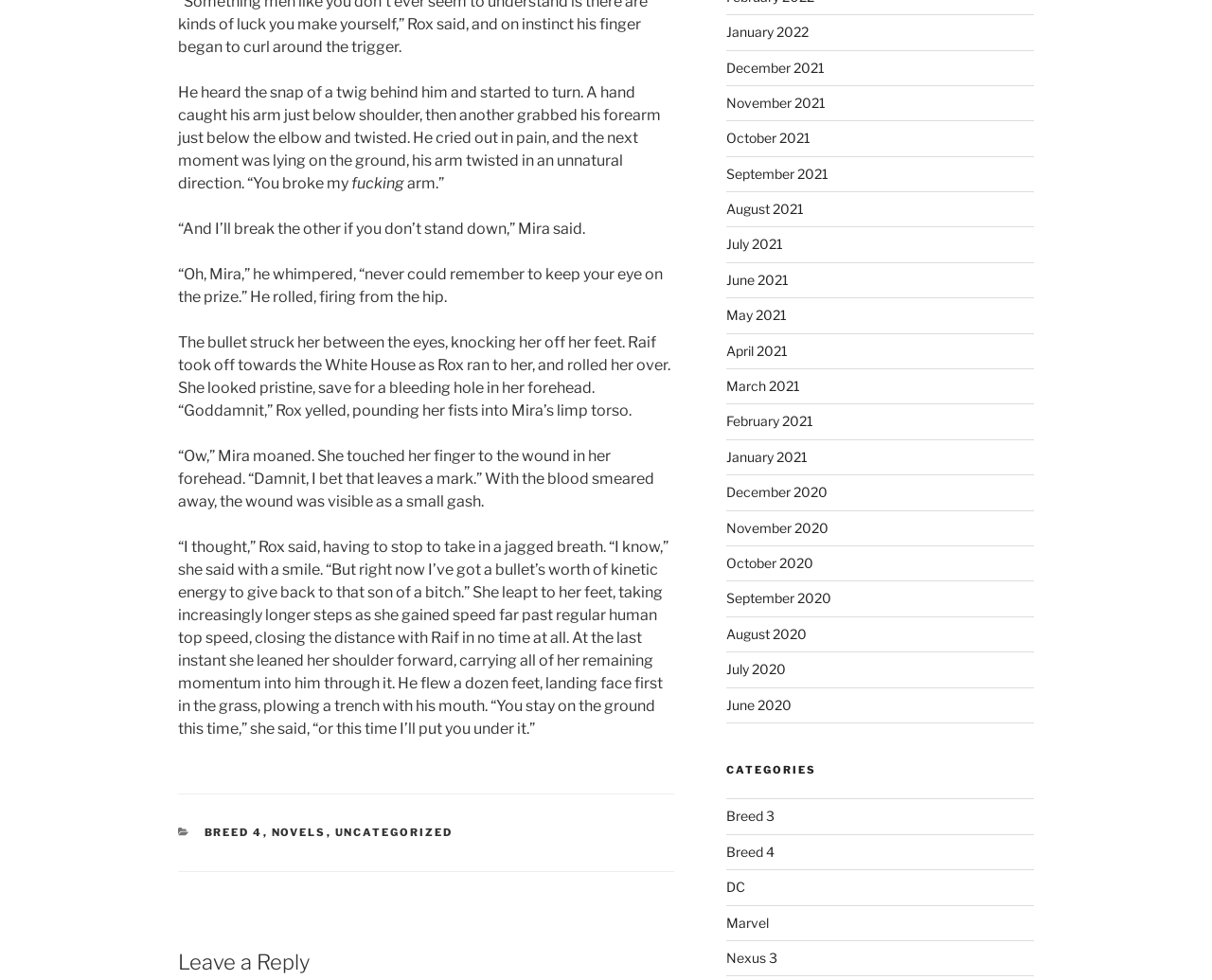Determine the coordinates of the bounding box for the clickable area needed to execute this instruction: "Click on the 'Nexus 3' category".

[0.599, 0.969, 0.641, 0.985]